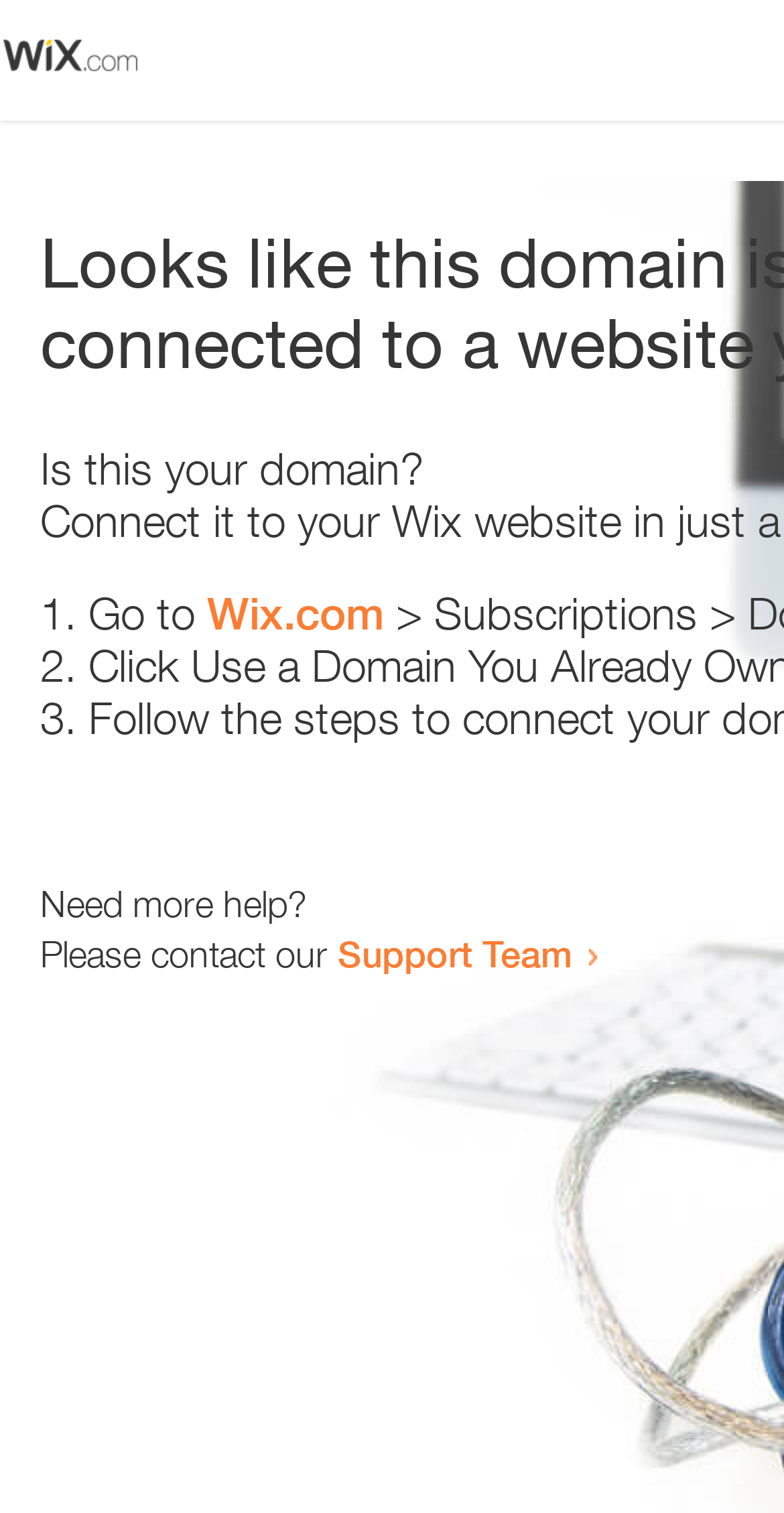What is the purpose of the contact information?
Answer the question with a single word or phrase, referring to the image.

Need more help